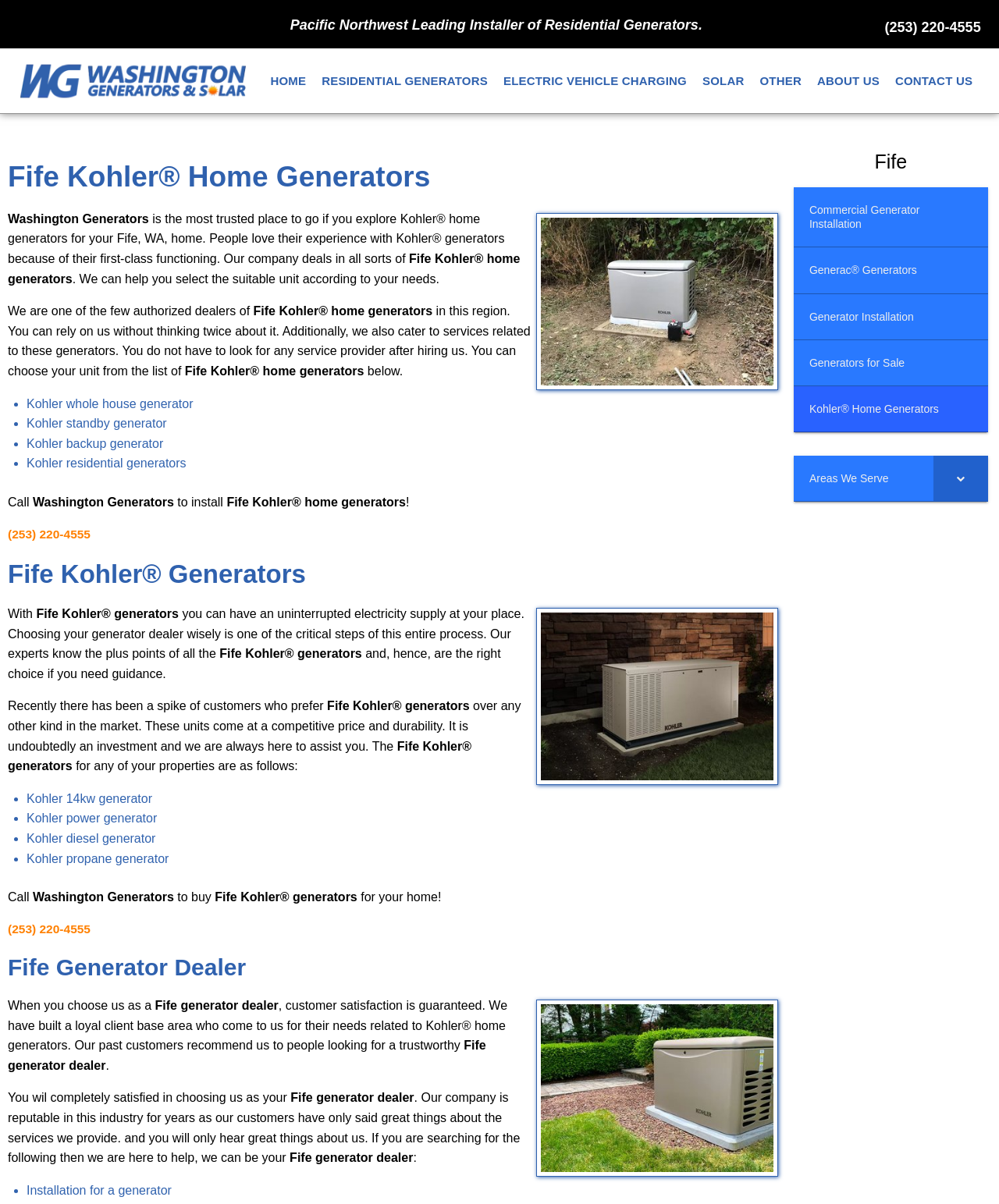Please determine the bounding box coordinates of the element to click in order to execute the following instruction: "Click the 'CONTACT US' link". The coordinates should be four float numbers between 0 and 1, specified as [left, top, right, bottom].

[0.888, 0.052, 0.981, 0.082]